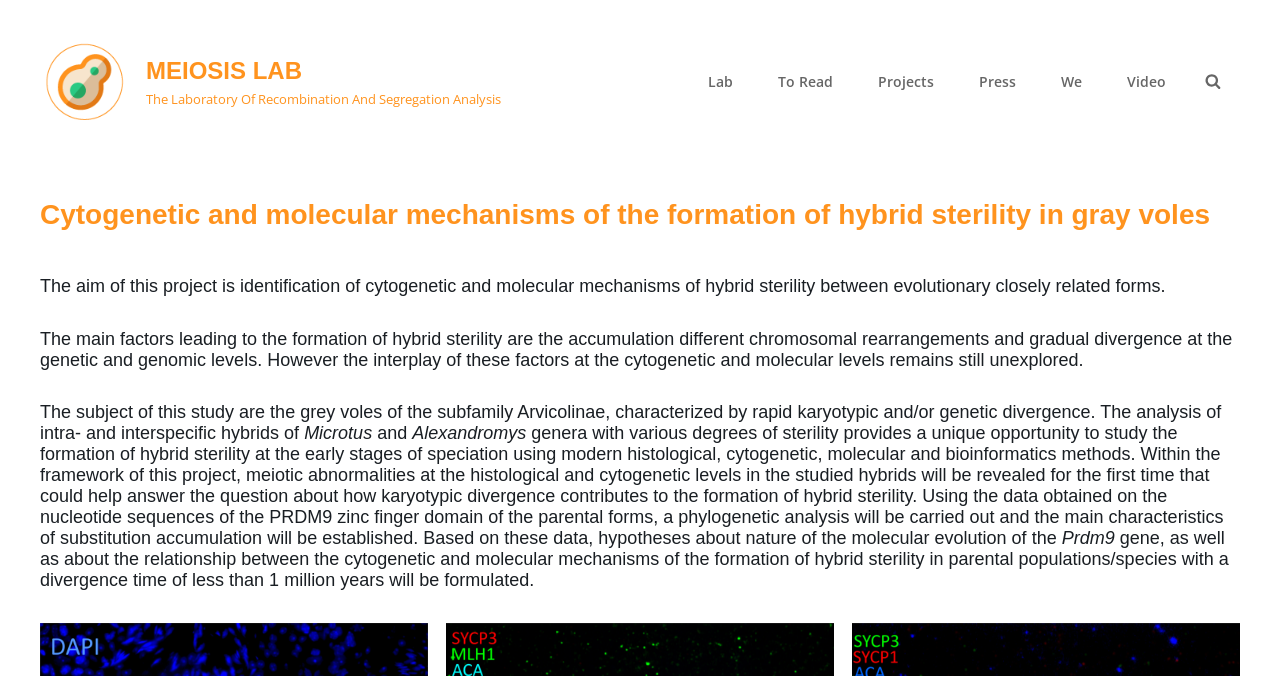Identify the bounding box for the given UI element using the description provided. Coordinates should be in the format (top-left x, top-left y, bottom-right x, bottom-right y) and must be between 0 and 1. Here is the description: Meiosis Lab

[0.114, 0.084, 0.236, 0.124]